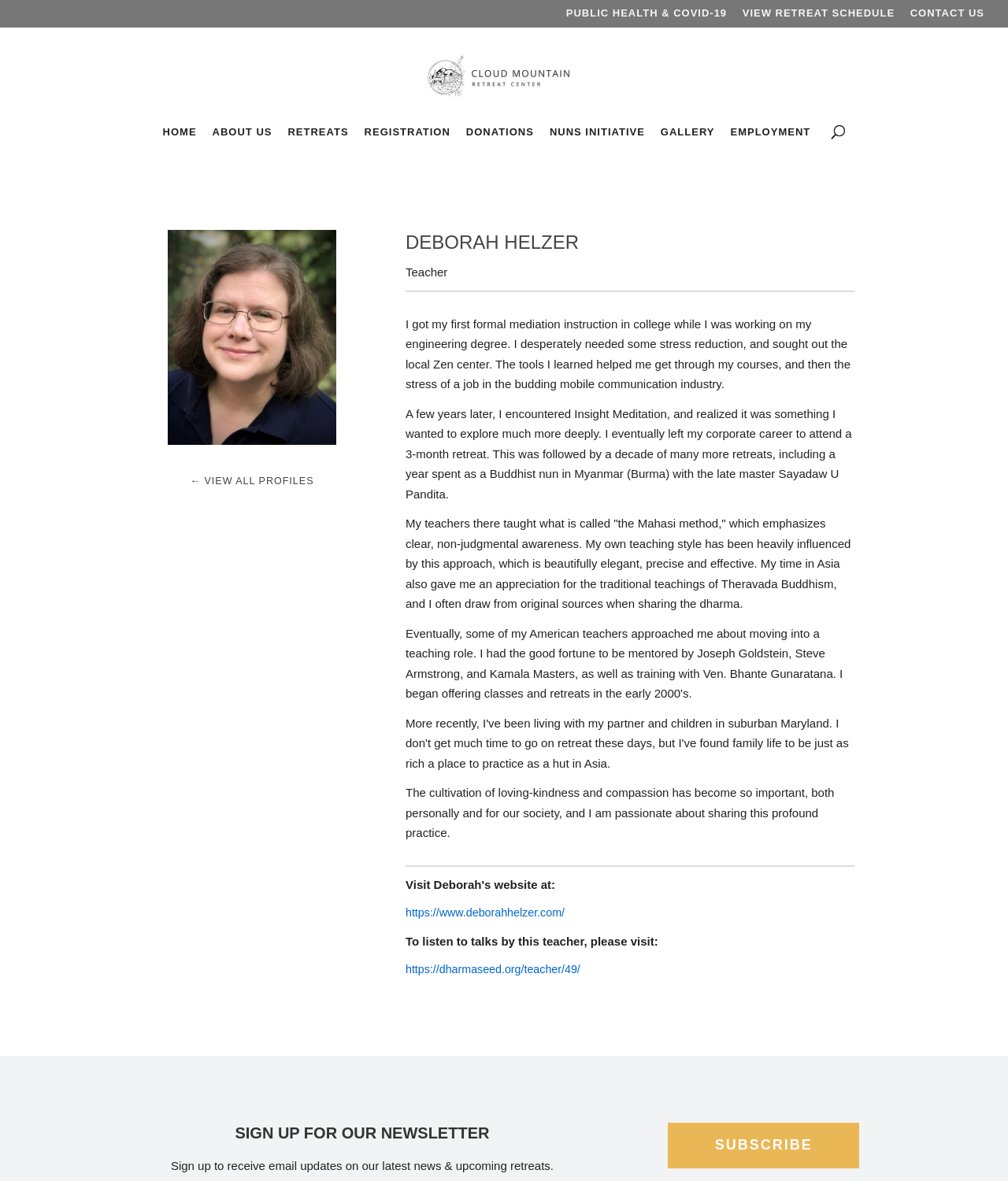Please determine the bounding box coordinates for the element that should be clicked to follow these instructions: "Search for something".

[0.053, 0.023, 0.953, 0.024]